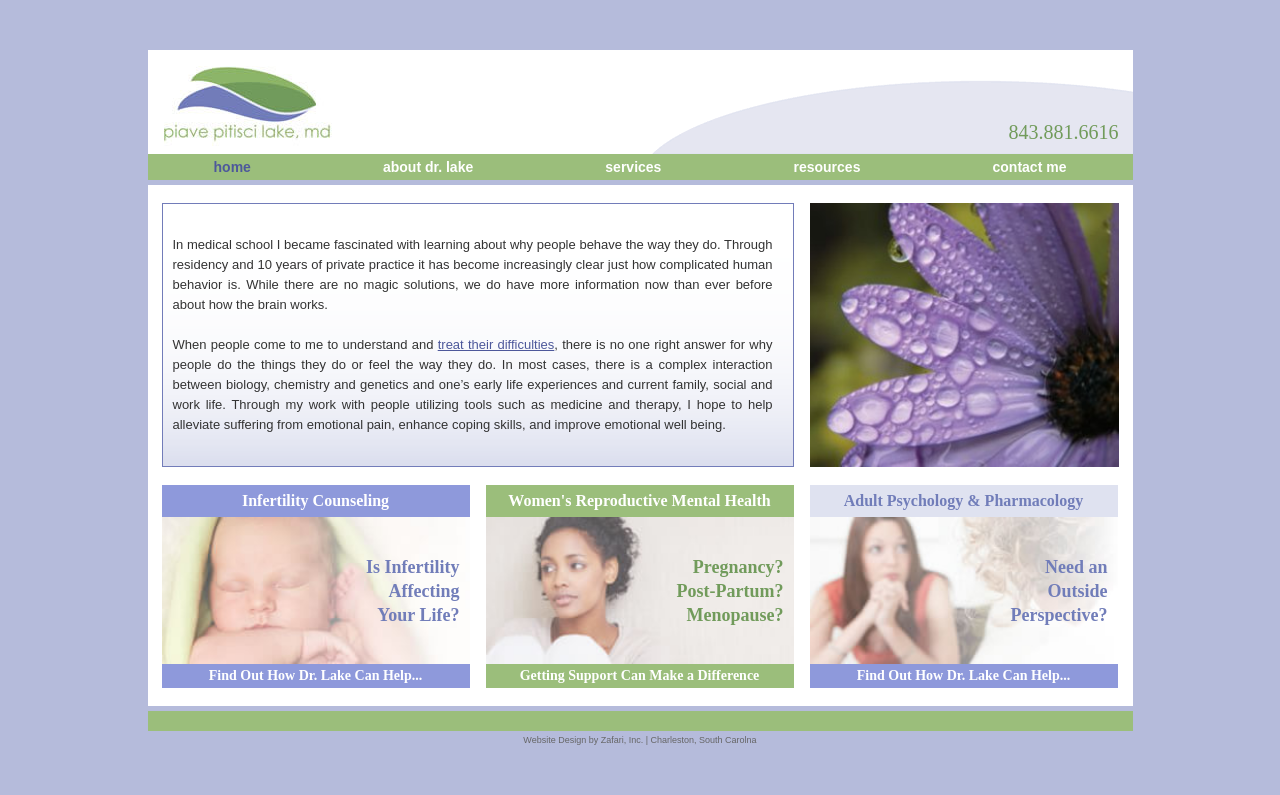Offer a meticulous caption that includes all visible features of the webpage.

The webpage is about Dr. Piave Lake, a medical professional. At the top, there is a heading with the doctor's name, accompanied by a link and an image. Below this, there is a phone number link on the right side. A horizontal menu bar is situated below, with five menu items: "home", "about dr. lake", "services", "resources", and "contact me". Each menu item has a corresponding link.

The main content of the webpage is divided into several sections. The first section starts with a paragraph of text that discusses human behavior and the complexity of understanding it. This is followed by another paragraph that explains the doctor's approach to helping patients. 

Below these paragraphs, there are three sections, each with a heading and a link. The first section is about infertility counseling, the second is about women's reproductive mental health, and the third is about adult psychology and pharmacology. Each section has a link that invites visitors to learn more about the topic.

At the bottom of the webpage, there is a footer section with a link to the website designer's information.